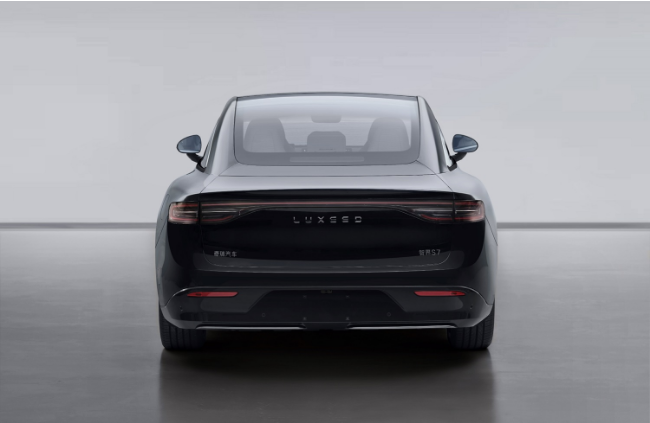What type of car is showcased?
Give a detailed explanation using the information visible in the image.

The caption describes the car as part of the electrifying automotive future, appealing to those interested in a pure electric medium and large sedan sports car, indicating the type of car being showcased.